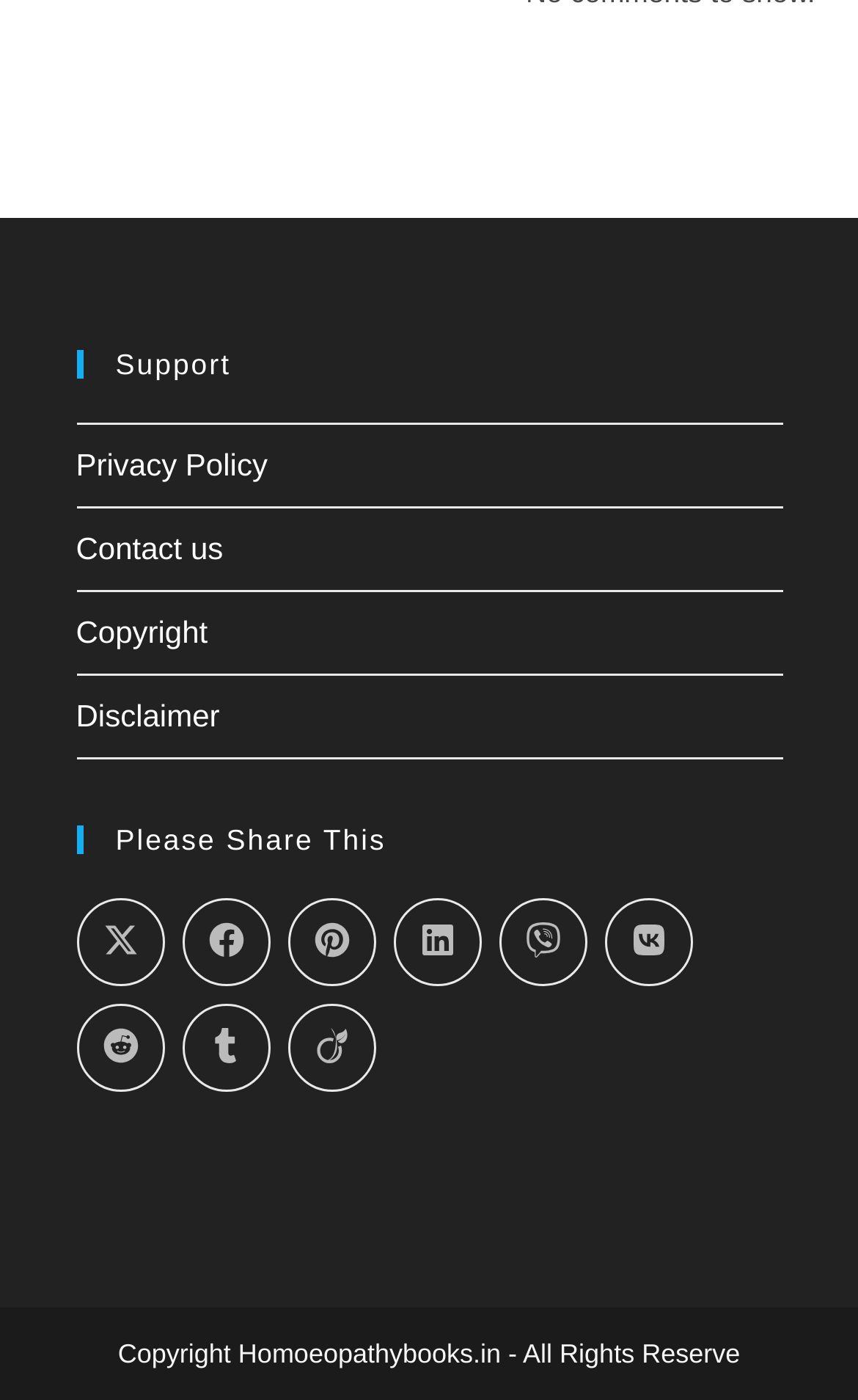What is the purpose of the 'Please Share This' section?
Provide a comprehensive and detailed answer to the question.

The 'Please Share This' section contains links to various social media platforms, indicating that its purpose is to allow users to share content on these platforms.